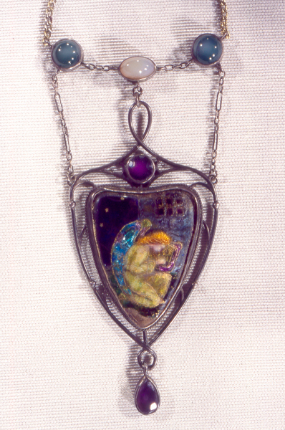Carefully observe the image and respond to the question with a detailed answer:
What is the shape of the frame that holds the kneeling angel?

The caption describes the pendant as featuring a kneeling angel within a beautifully crafted heart-shaped frame, which suggests that the frame is heart-shaped.